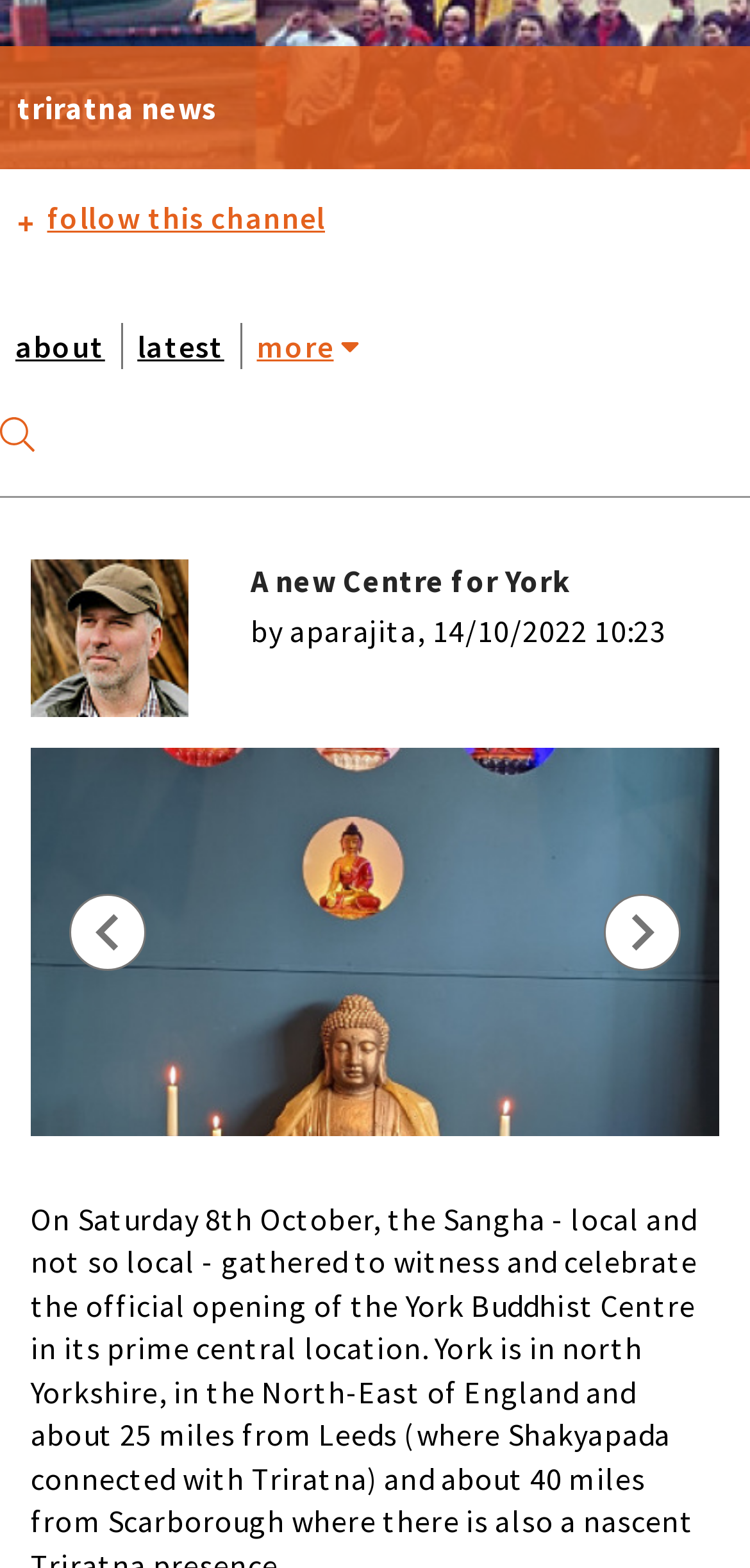Using the webpage screenshot, find the UI element described by contact support + give feedback. Provide the bounding box coordinates in the format (top-left x, top-left y, bottom-right x, bottom-right y), ensuring all values are floating point numbers between 0 and 1.

[0.003, 0.158, 0.047, 0.218]